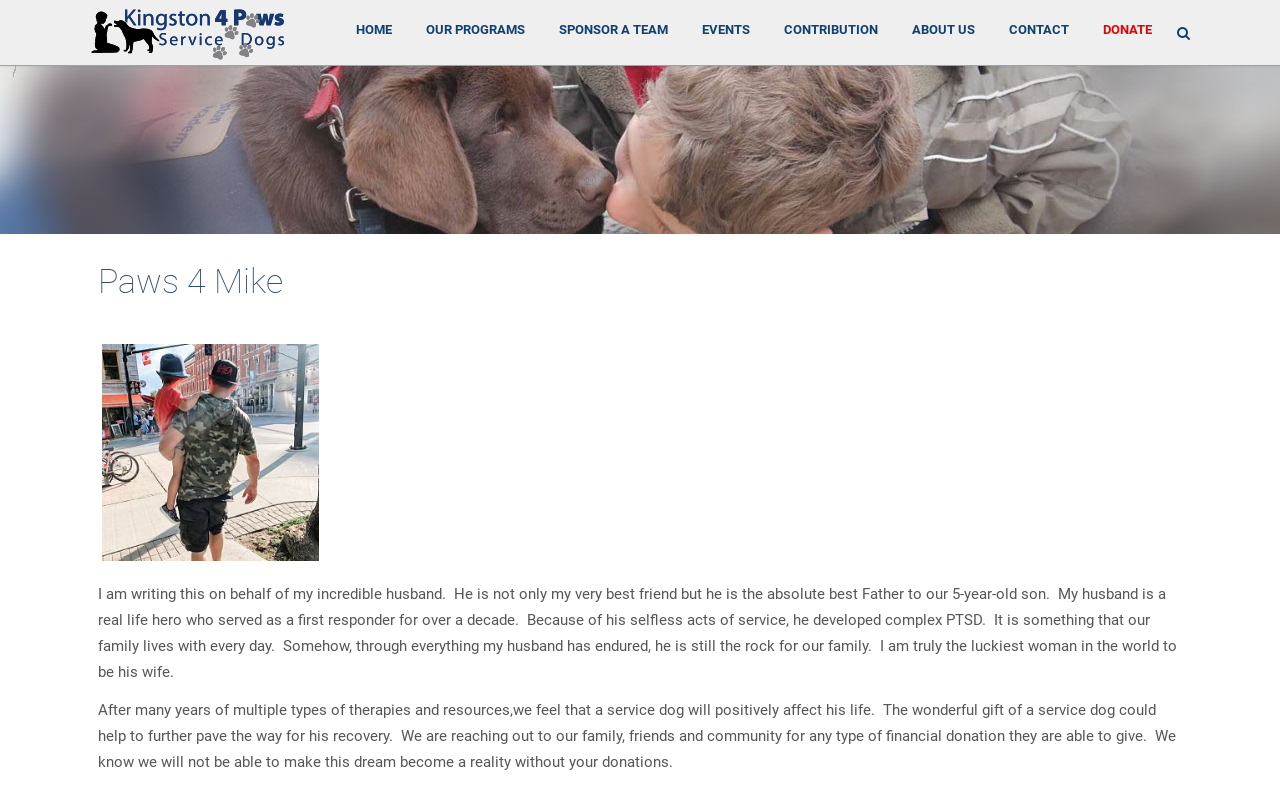What is the purpose of the 'CONTRIBUTION' link?
Answer the question in a detailed and comprehensive manner.

Based on the descriptive text 'CONTRIBUTION' and its position among other links, it is likely that this link is intended for users to make a contribution or donation to the organization.